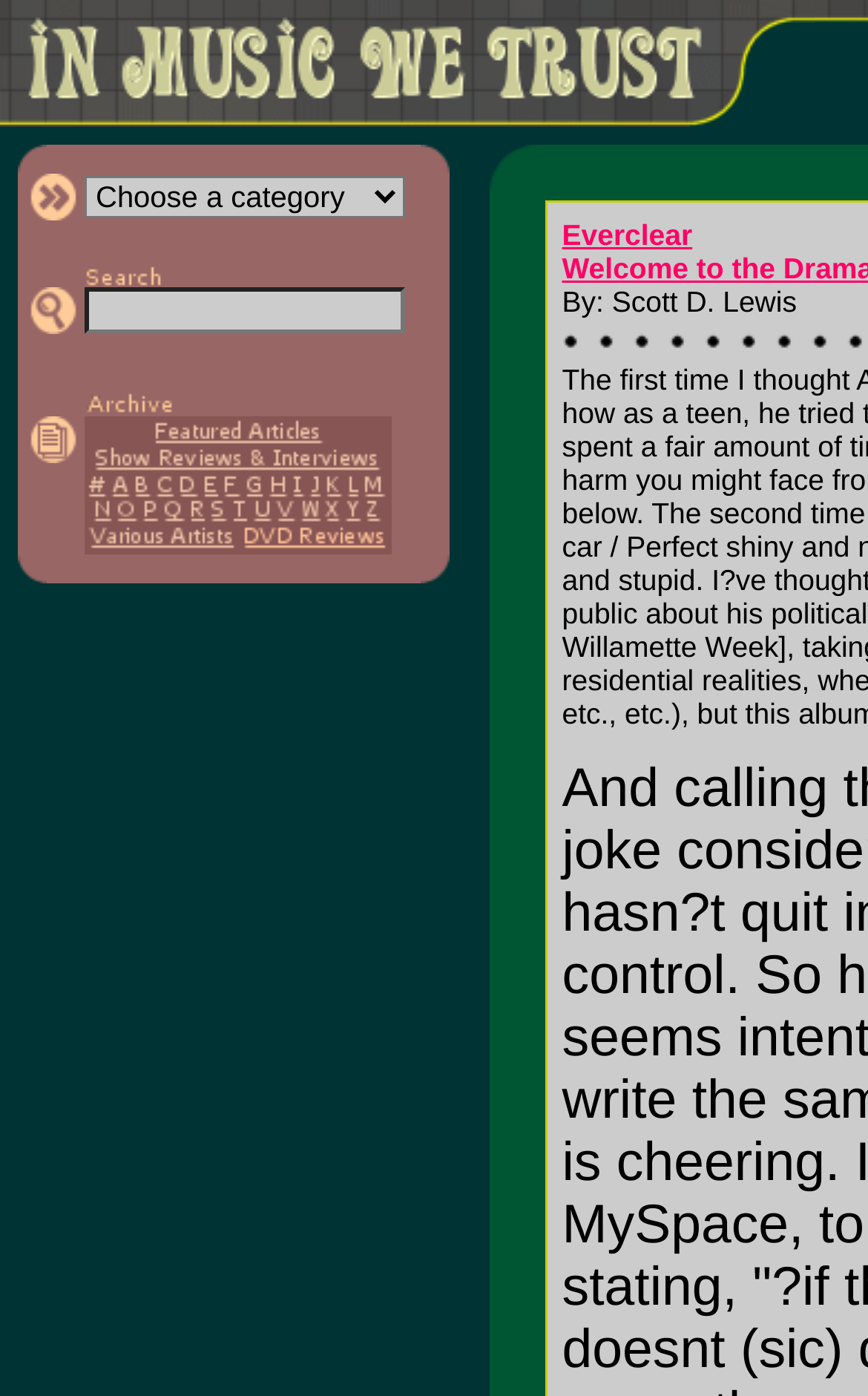Identify the bounding box coordinates for the UI element described as: "alt="Search In Music We Trust"".

[0.097, 0.185, 0.187, 0.212]